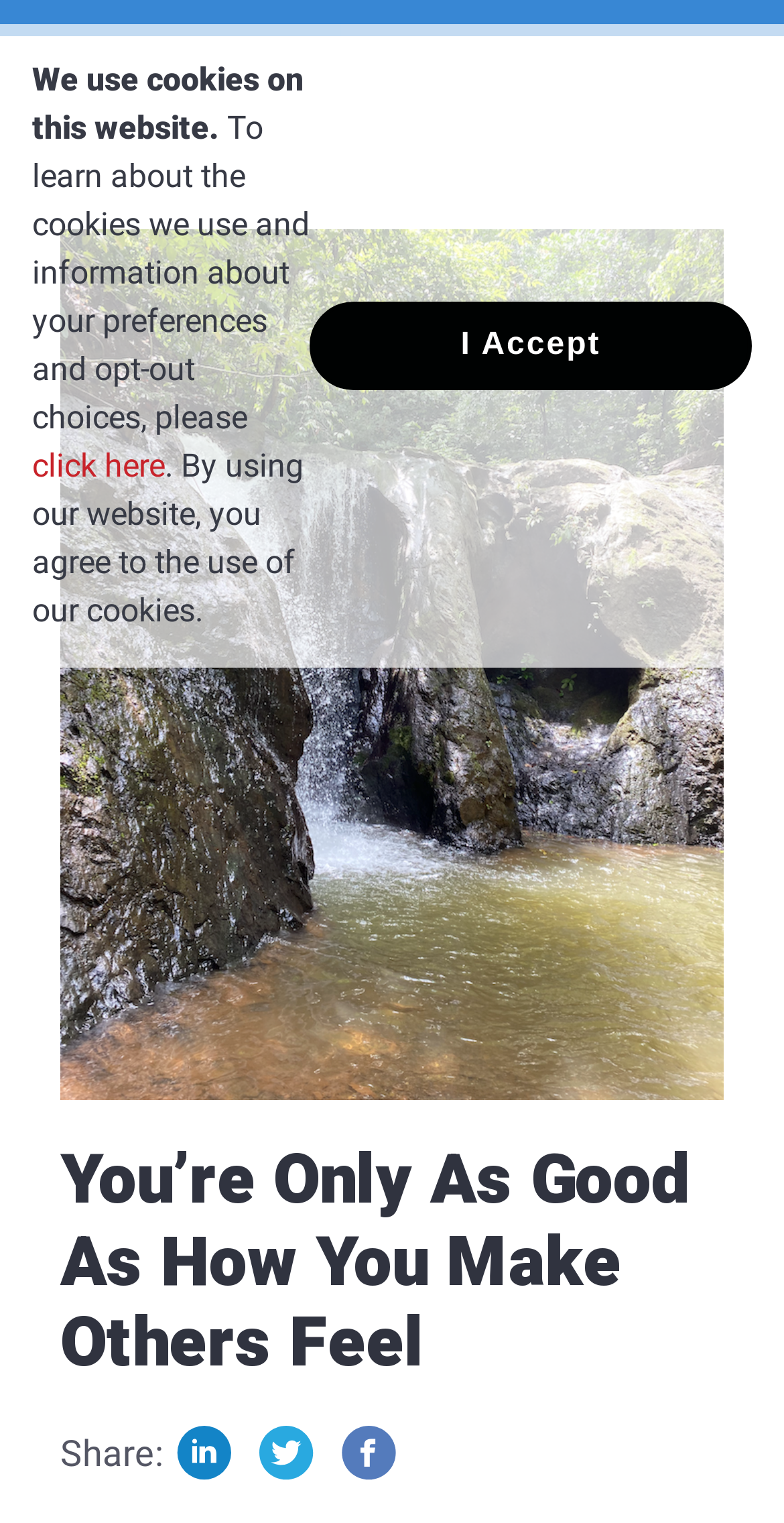Given the element description, predict the bounding box coordinates in the format (top-left x, top-left y, bottom-right x, bottom-right y), using floating point numbers between 0 and 1: Share:

[0.077, 0.937, 0.208, 0.981]